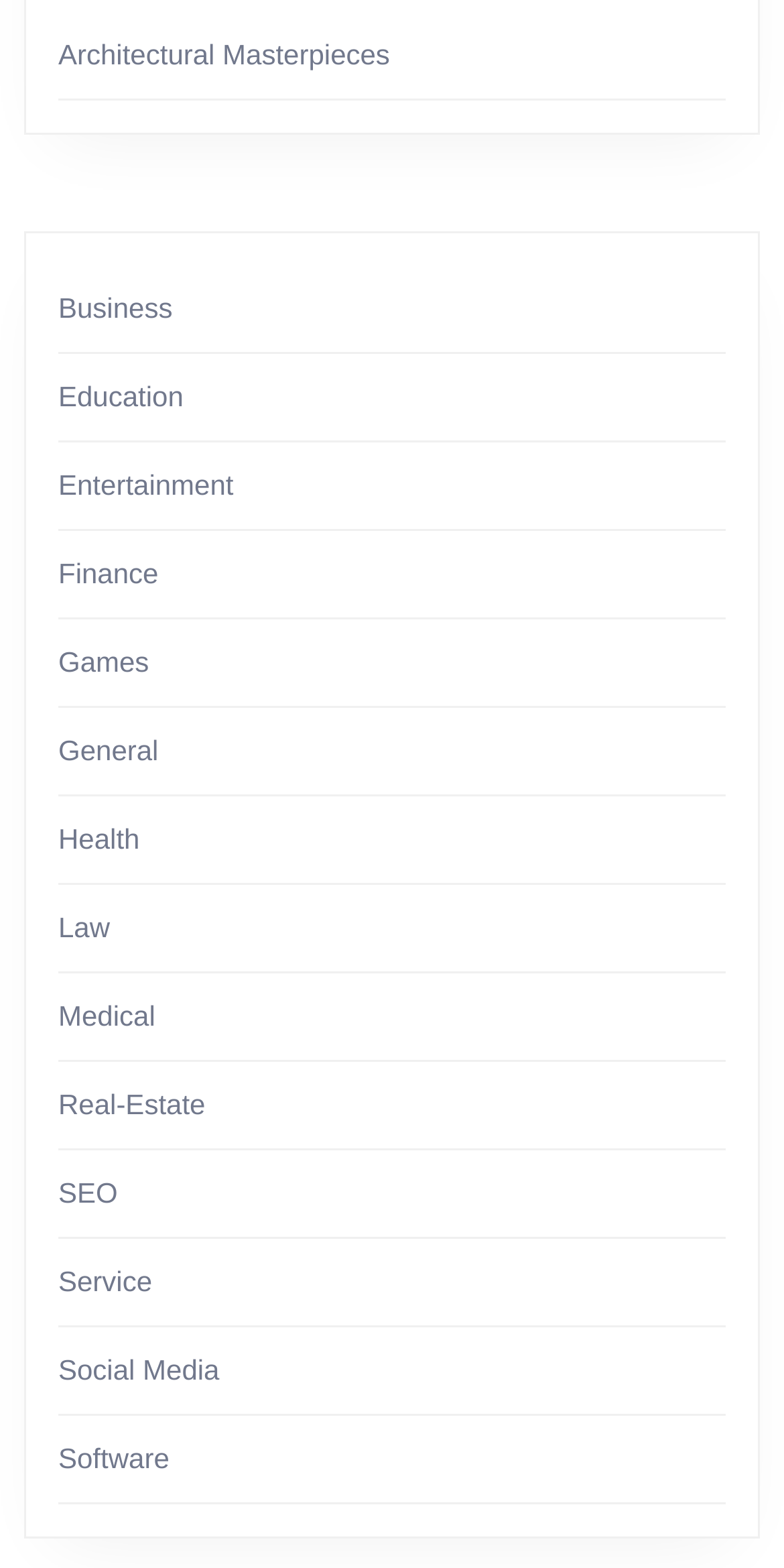How many characters are in the 'Entertainment' category label?
Please give a well-detailed answer to the question.

I looked at the OCR text of the link labeled as 'Entertainment' and counted the number of characters, which is 13.